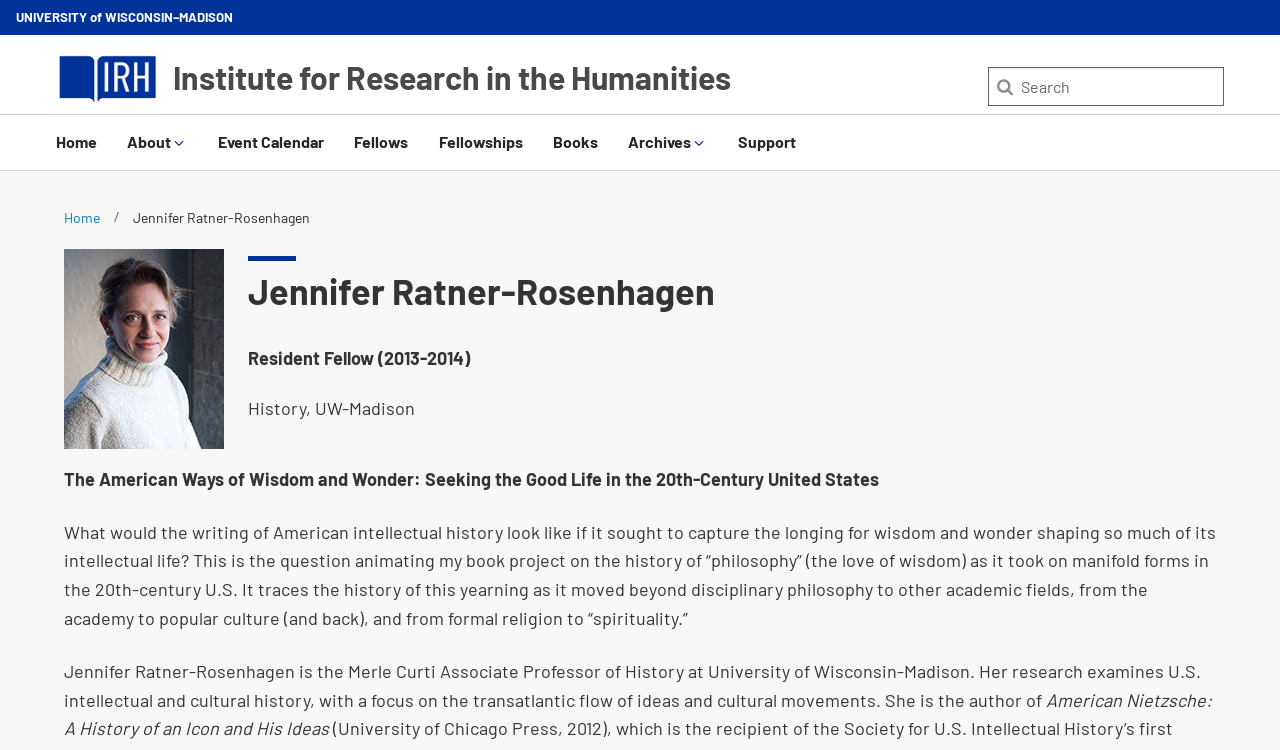What is Jennifer Ratner-Rosenhagen's position title? Analyze the screenshot and reply with just one word or a short phrase.

Resident Fellow